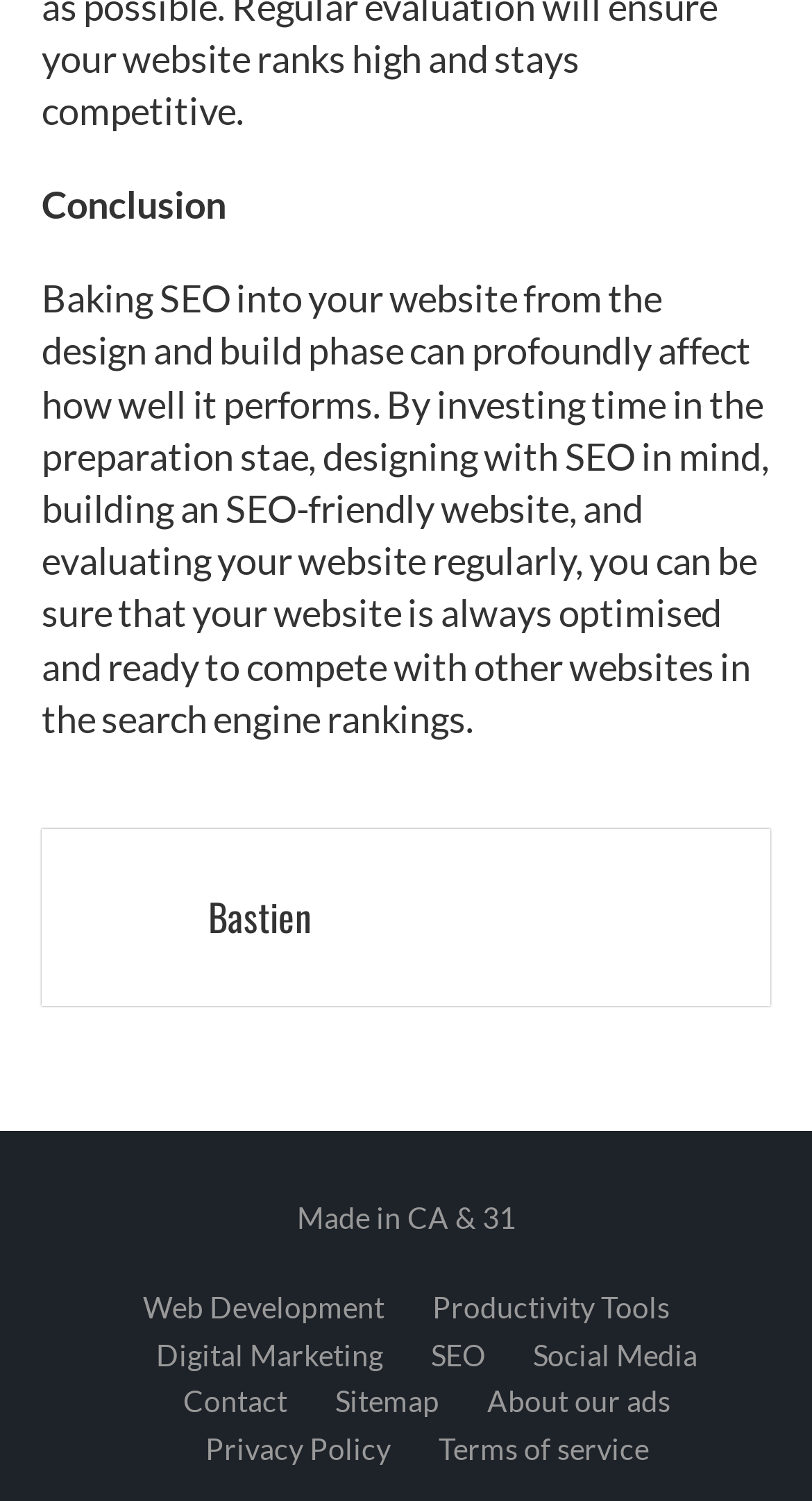Using the elements shown in the image, answer the question comprehensively: Who is the author of the article?

The author's name 'Bastien' is mentioned in the text, which suggests that Bastien is the author of the article.